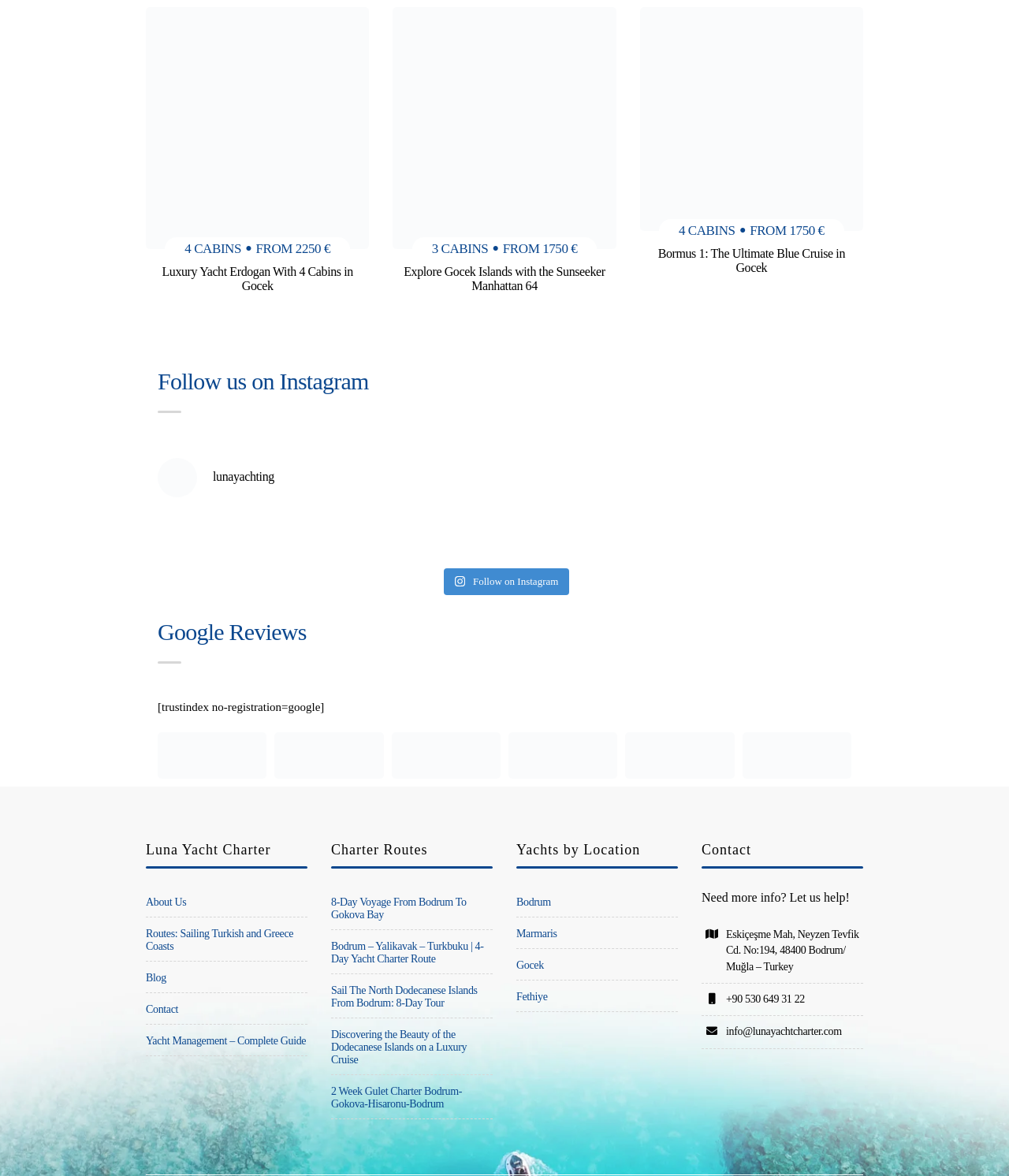With reference to the image, please provide a detailed answer to the following question: What is the name of the yacht charter company?

The name of the yacht charter company can be found in the top-left corner of the webpage, where it says 'Luna Yacht Charter'.